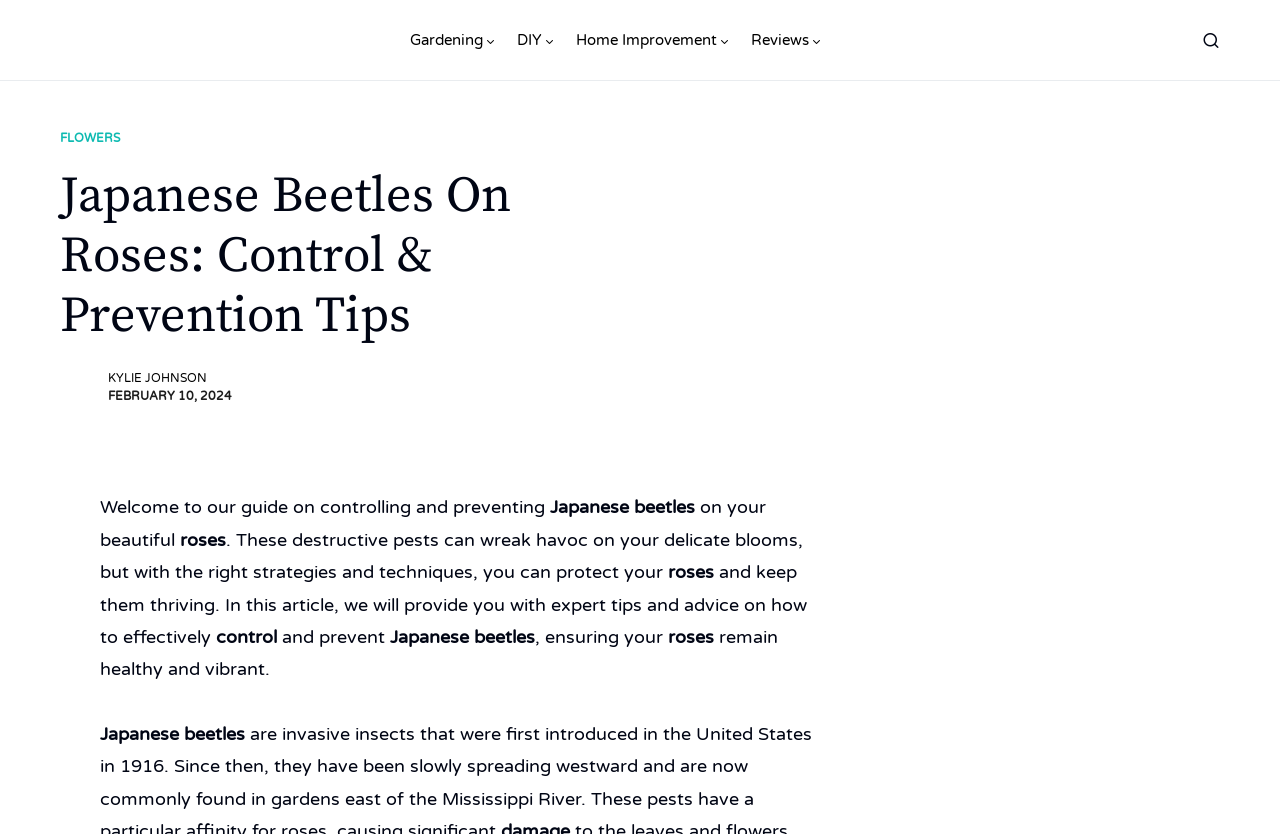Use a single word or phrase to answer the question: 
When was the article published?

FEBRUARY 10, 2024